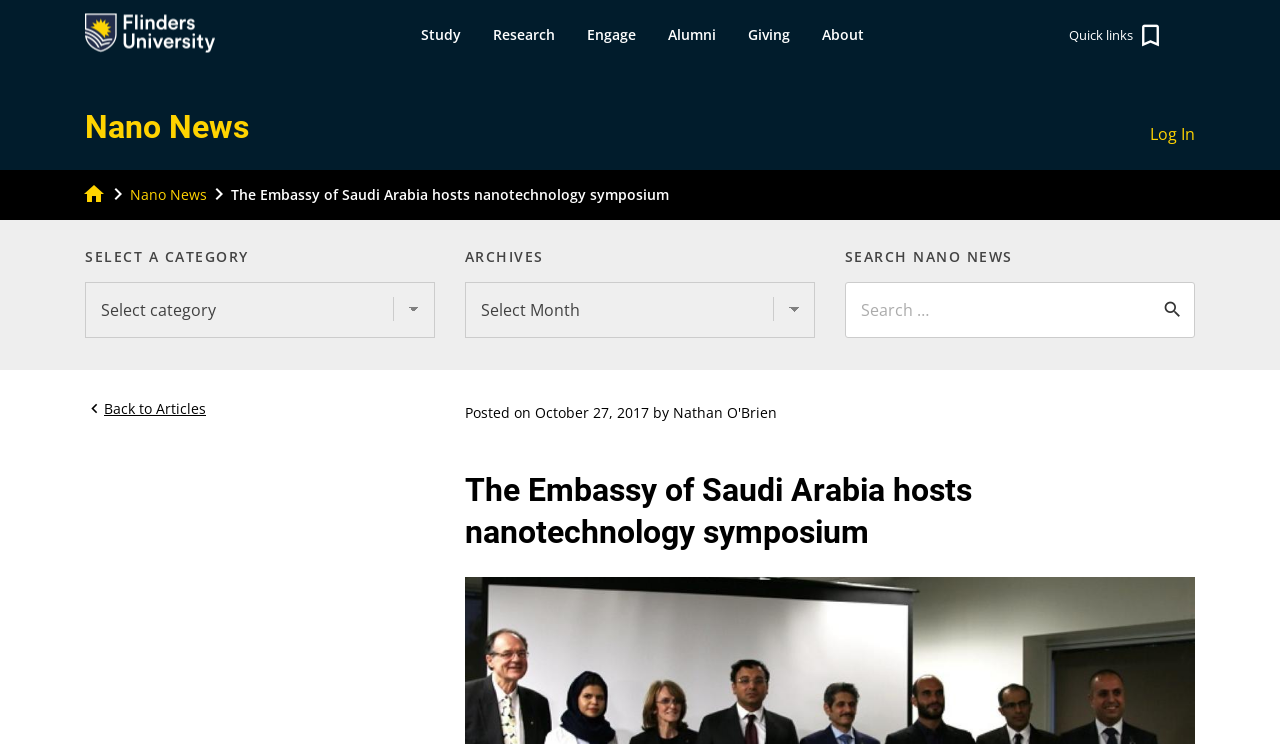Determine the bounding box coordinates of the UI element that matches the following description: "Nano News". The coordinates should be four float numbers between 0 and 1 in the format [left, top, right, bottom].

[0.066, 0.146, 0.195, 0.197]